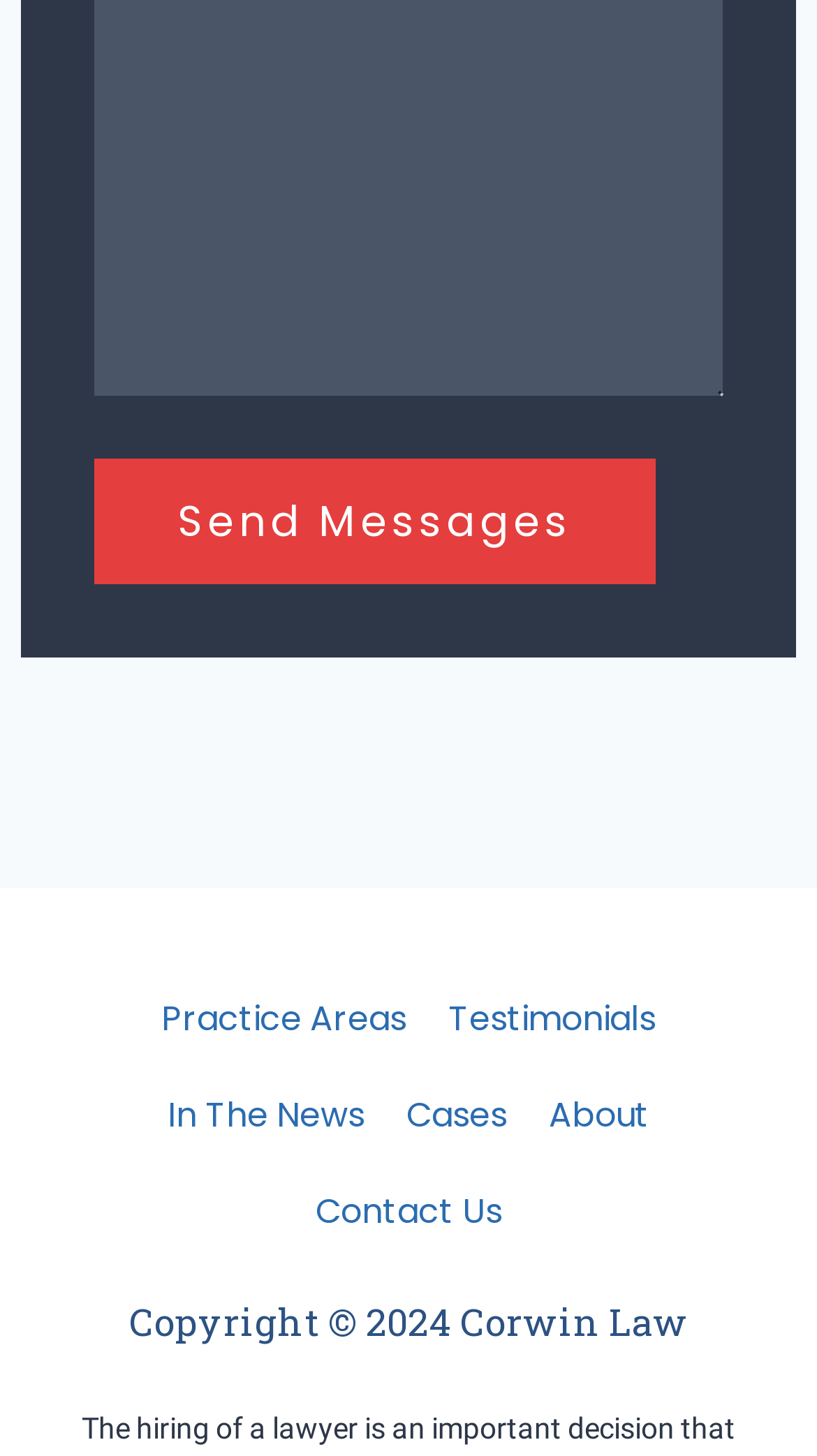What type of content is likely to be found in the 'In The News' section?
Please give a detailed answer to the question using the information shown in the image.

The 'In The News' section is likely to contain news articles or press releases related to the law firm or its cases, given its name and position in the main navigation menu.